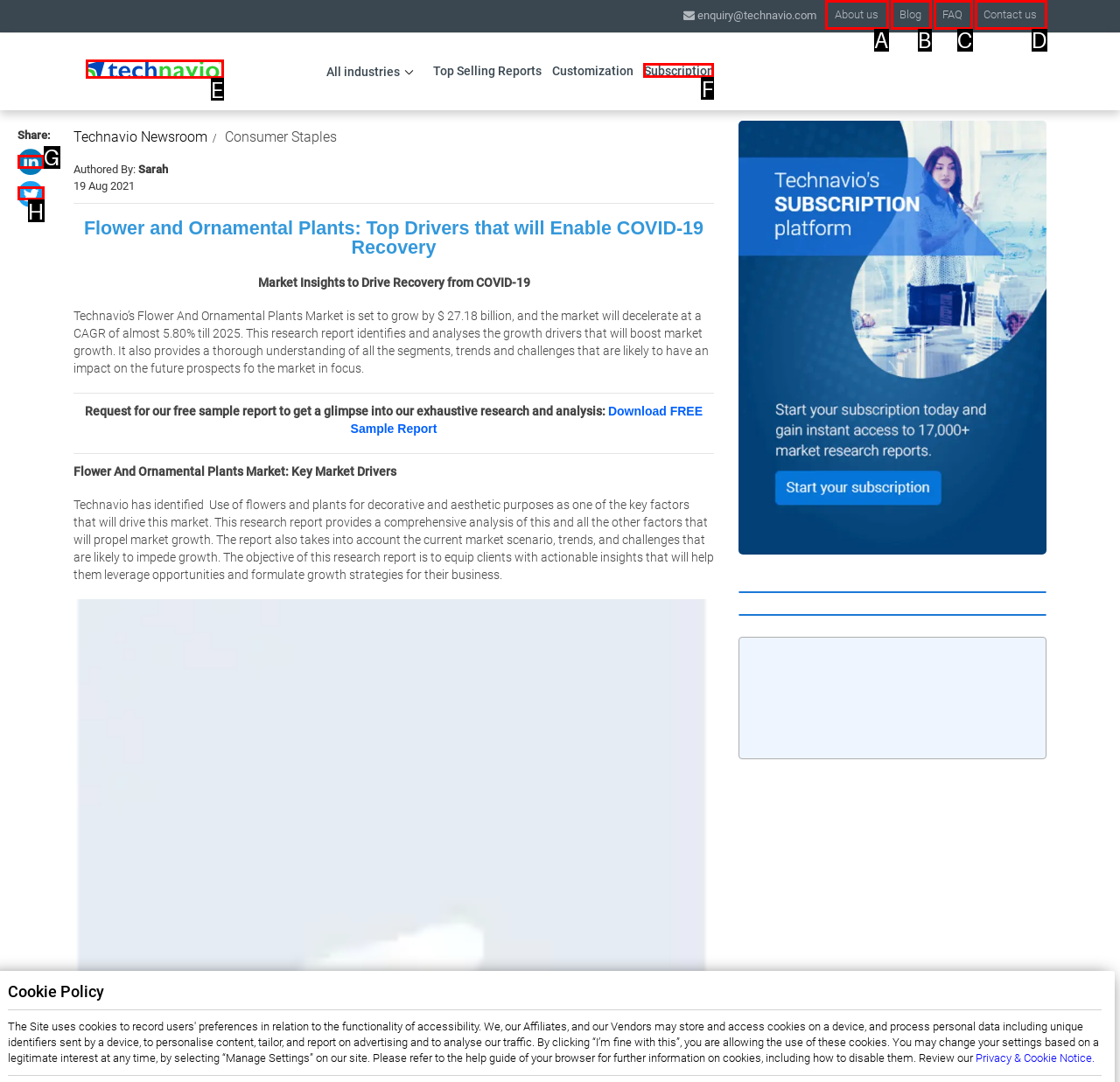Determine the appropriate lettered choice for the task: Click on About us. Reply with the correct letter.

A